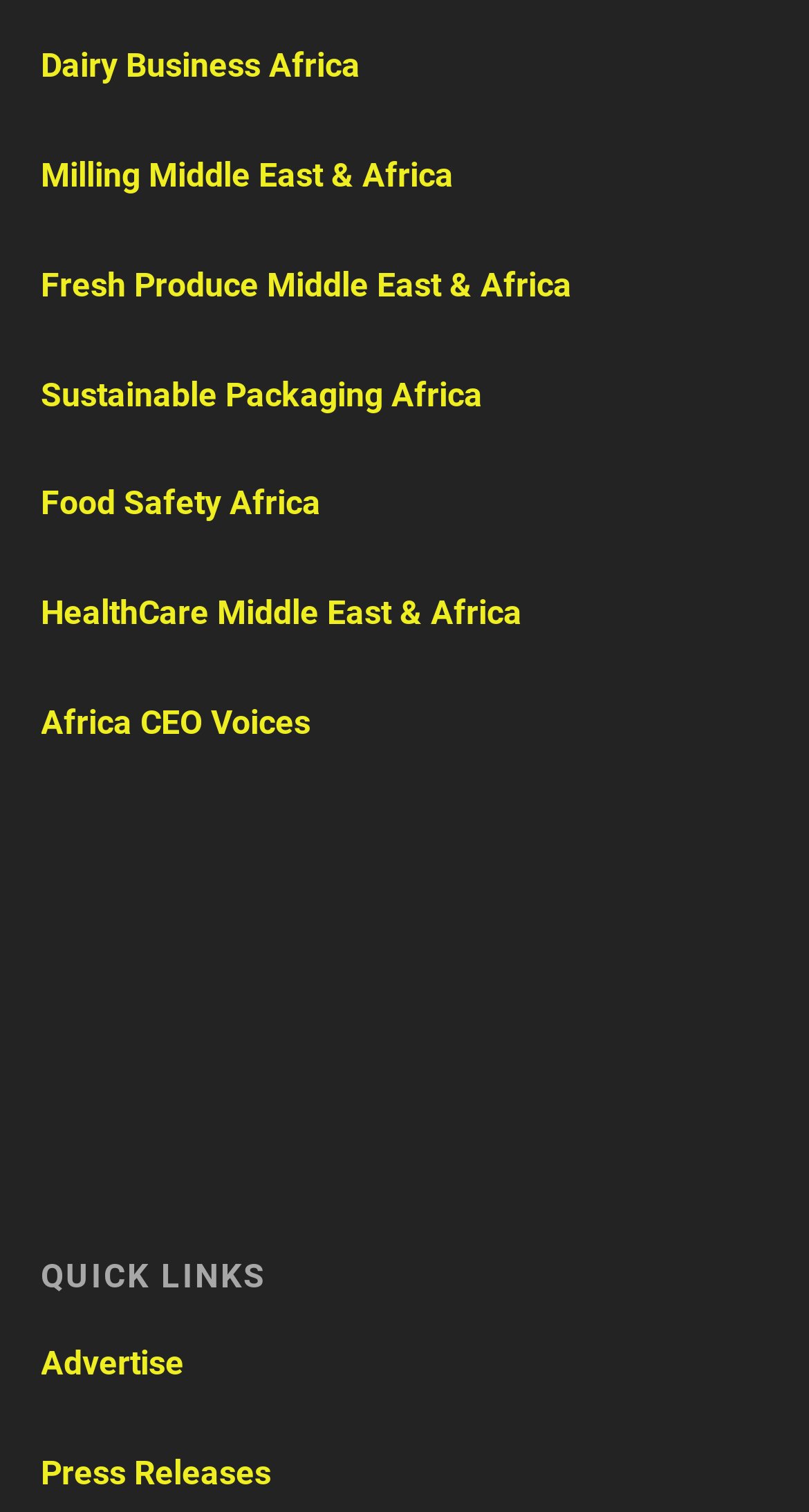Please identify the bounding box coordinates of the clickable region that I should interact with to perform the following instruction: "go to Food Safety Africa". The coordinates should be expressed as four float numbers between 0 and 1, i.e., [left, top, right, bottom].

[0.05, 0.32, 0.396, 0.346]